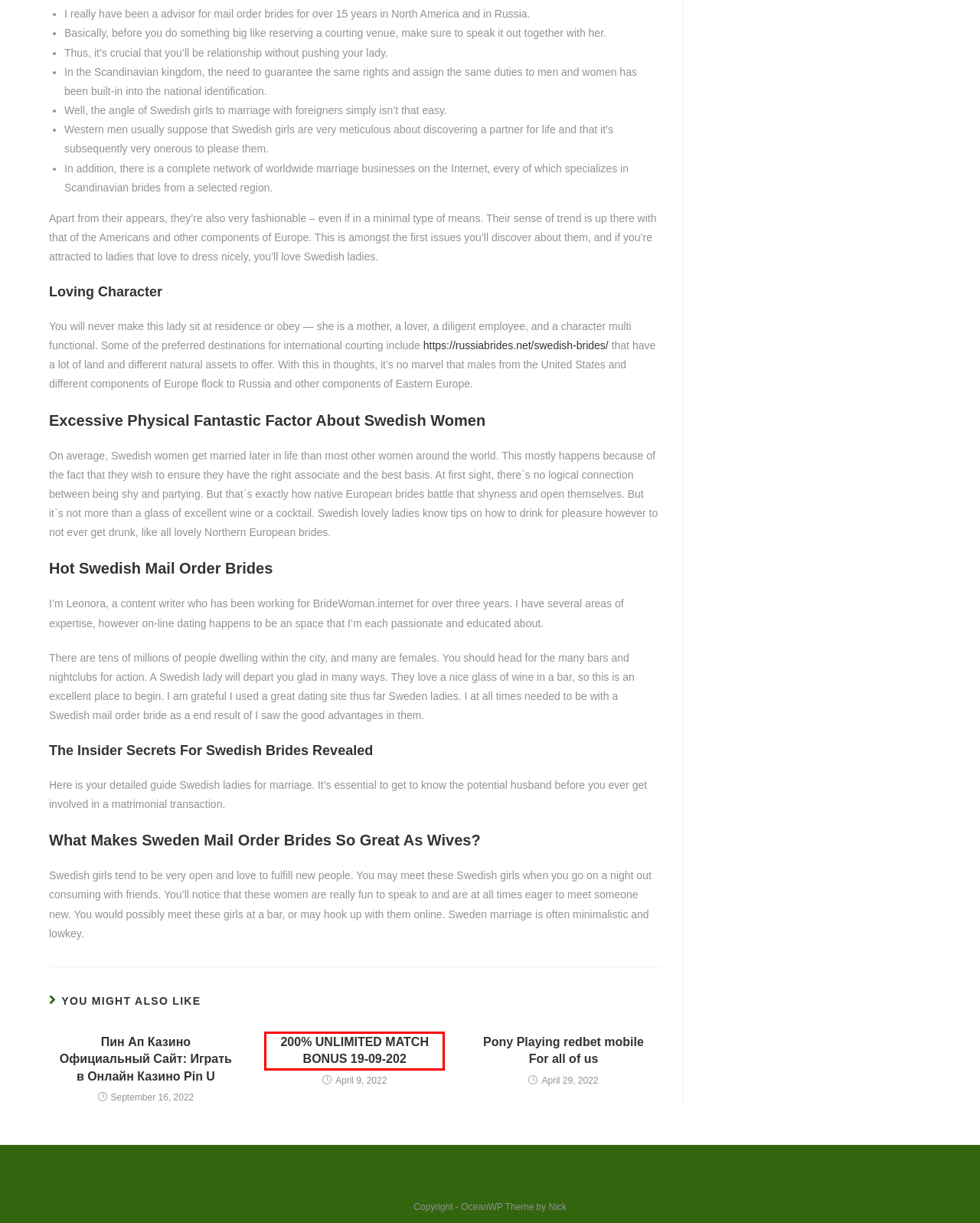Given a webpage screenshot with a UI element marked by a red bounding box, choose the description that best corresponds to the new webpage that will appear after clicking the element. The candidates are:
A. Пин Ап Казино Официальный Сайт: Играть в Онлайн Казино Pin U – Nutri Board
B. Hot Sweden Women for Marriage | Sweden Mail Order Brides
C. 200% UNLIMITED MATCH BONUS 19-09-202 – Nutri Board
D. 7Bit Gambling establishment – Legit Crypto On line casino Online within australia – Nutri Board
E. Nutri Board – Just another WordPress site
F. WOLFWINNER On line casino – Nutri Board
G. Hello world! – Nutri Board
H. Pony Playing redbet mobile For all of us – Nutri Board

C